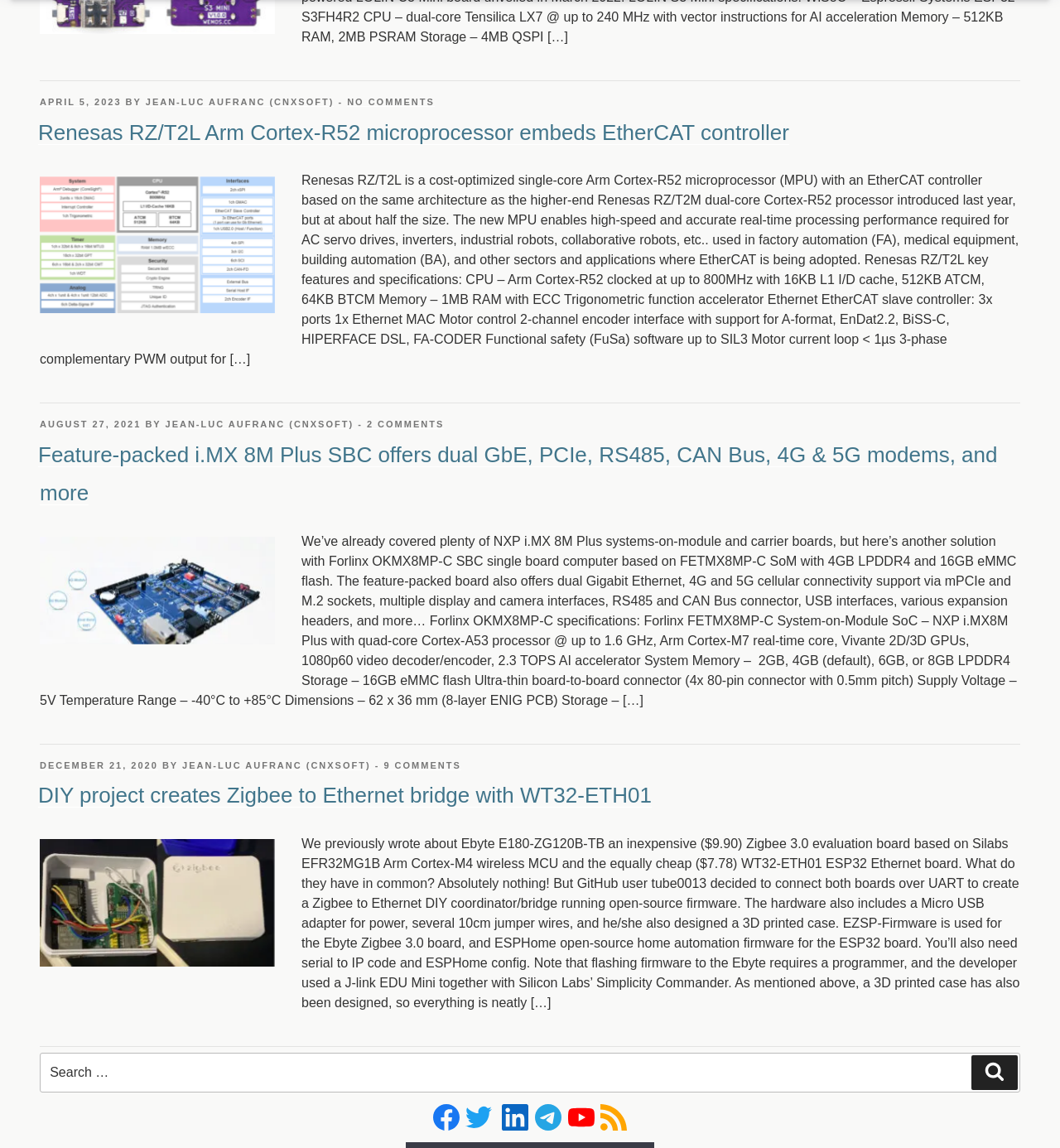Carefully examine the image and provide an in-depth answer to the question: What is the title of the first article?

I found the title of the first article by looking at the heading element with the text 'Renesas RZ/T2L Arm Cortex-R52 microprocessor embeds EtherCAT controller' which is a child of the first article element.